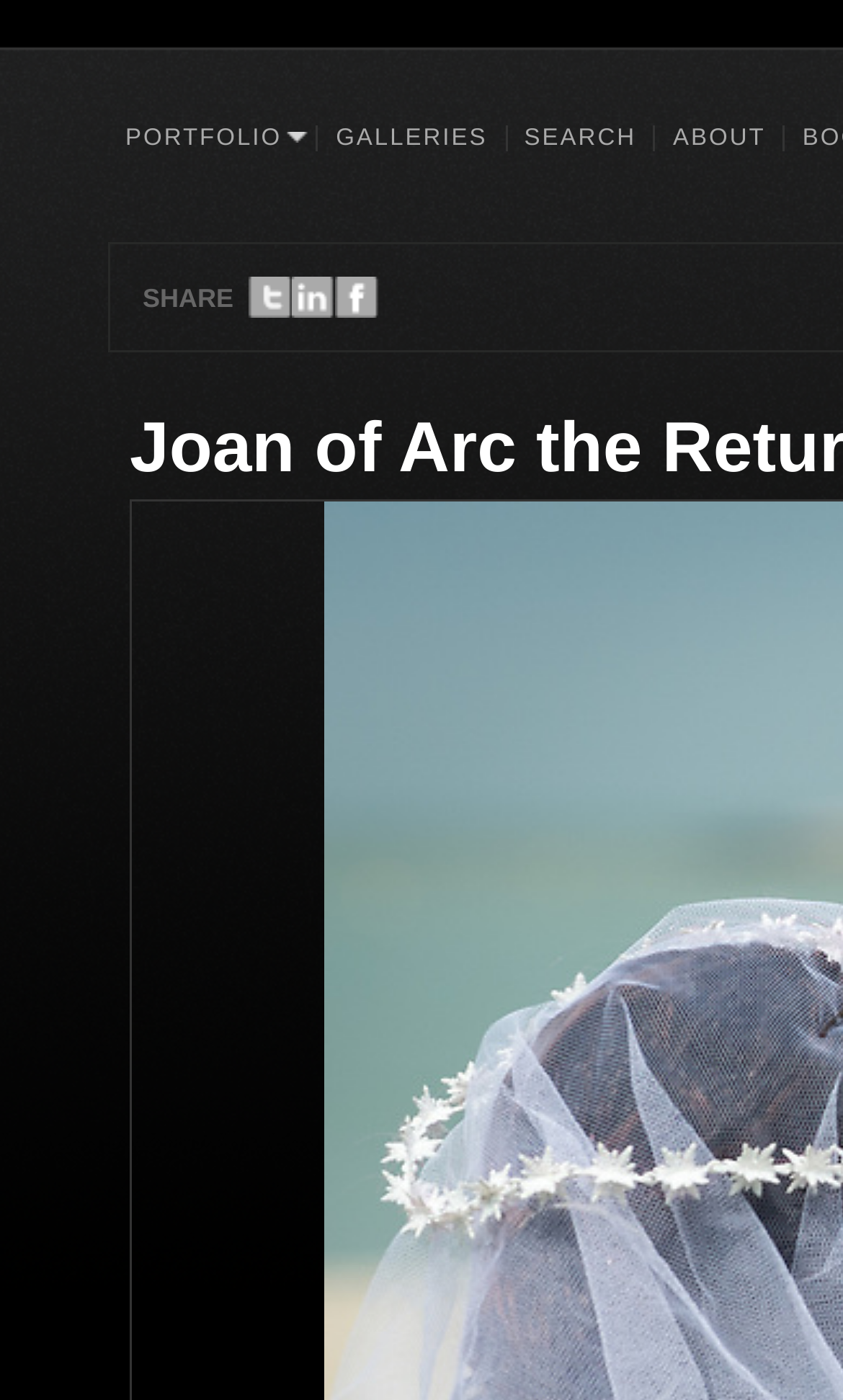Please indicate the bounding box coordinates of the element's region to be clicked to achieve the instruction: "search for something". Provide the coordinates as four float numbers between 0 and 1, i.e., [left, top, right, bottom].

[0.609, 0.086, 0.768, 0.111]